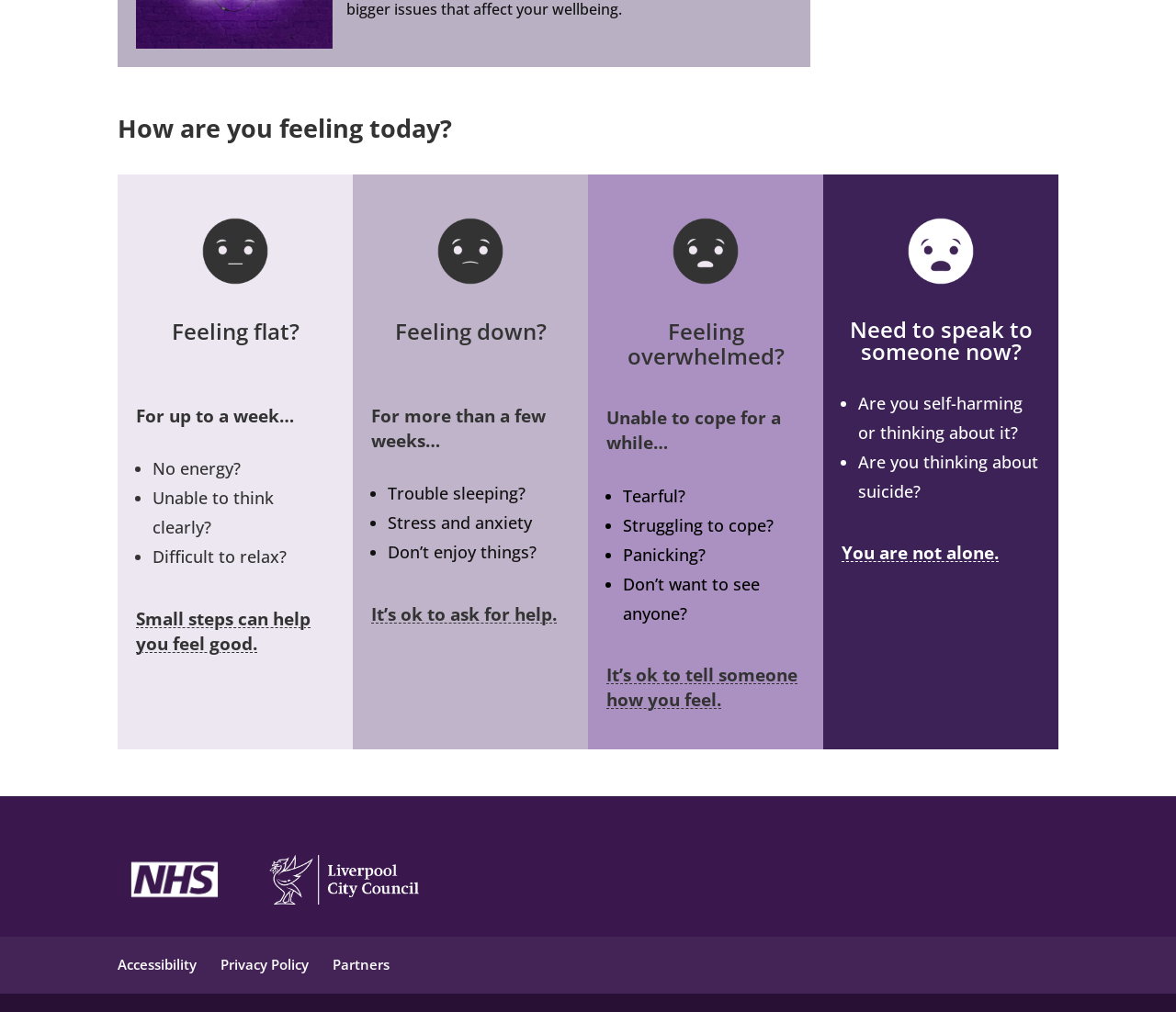Please find the bounding box coordinates of the element that needs to be clicked to perform the following instruction: "Click on 'NHS'". The bounding box coordinates should be four float numbers between 0 and 1, represented as [left, top, right, bottom].

[0.111, 0.842, 0.186, 0.904]